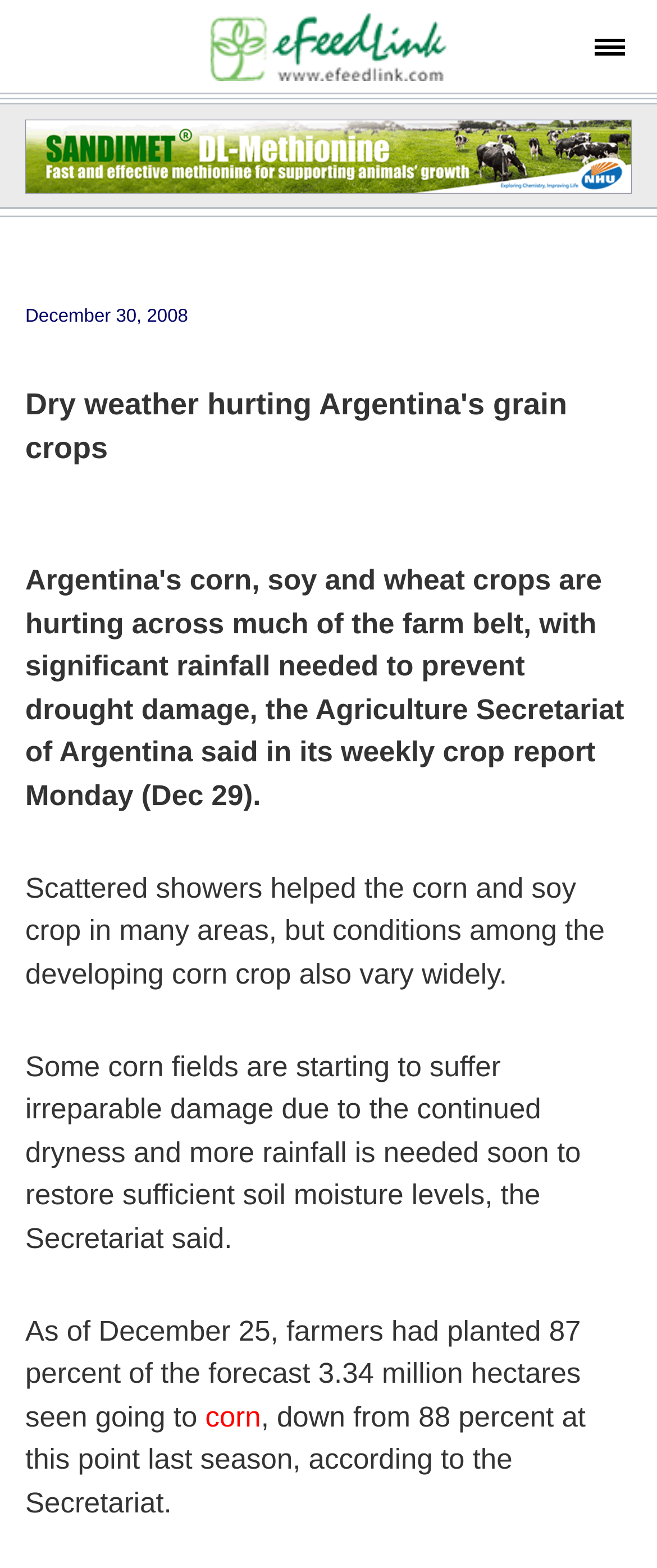Construct a comprehensive caption that outlines the webpage's structure and content.

The webpage is about news and research on the global feed and livestock industry, specifically focusing on Argentina's grain crops affected by dry weather. 

At the top right corner, there is a button labeled "Toggle navigation". Next to it, on the top center, is a heading that reads "eFeedLink - Mobile Edition" with an accompanying image. 

Below the heading, there is a large banner that spans almost the entire width of the page, containing an image. 

On the left side of the page, there are several blocks of text. The first block displays the date "December 30, 2008". Below it, there is a brief news article discussing the corn and soy crop conditions in Argentina, mentioning scattered showers and varying crop conditions. 

The article continues below, stating that some corn fields are suffering damage due to dryness and need rainfall soon. Further down, it reports on the progress of corn planting, with 87% of the forecast 3.34 million hectares planted as of December 25. The article also compares this to the previous season's progress.